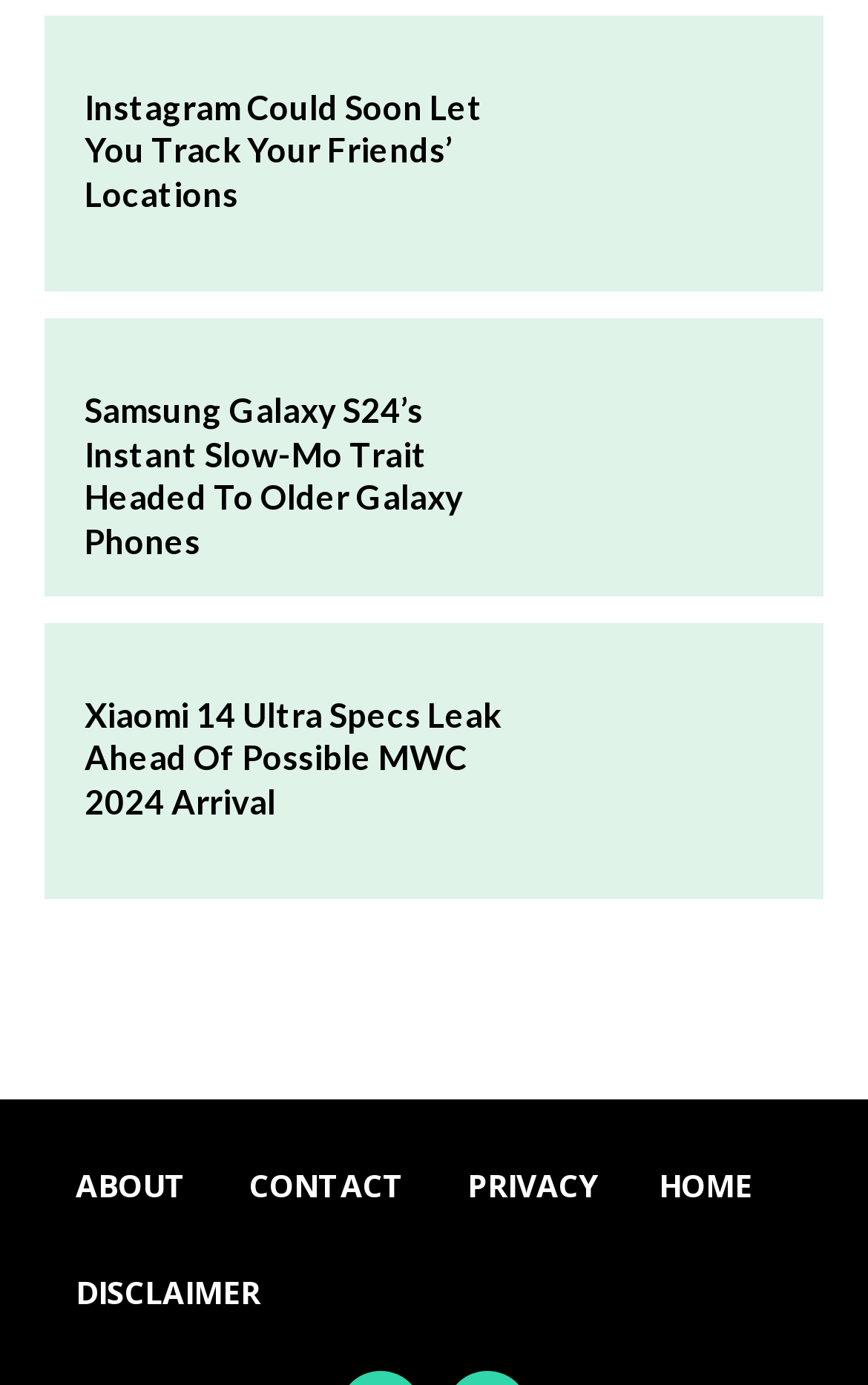What is the topic of the first article?
Provide a thorough and detailed answer to the question.

The first article's heading is 'Instagram Could Soon Let You Track Your Friends’ Locations', indicating that the topic of the article is a new feature or update related to Instagram.